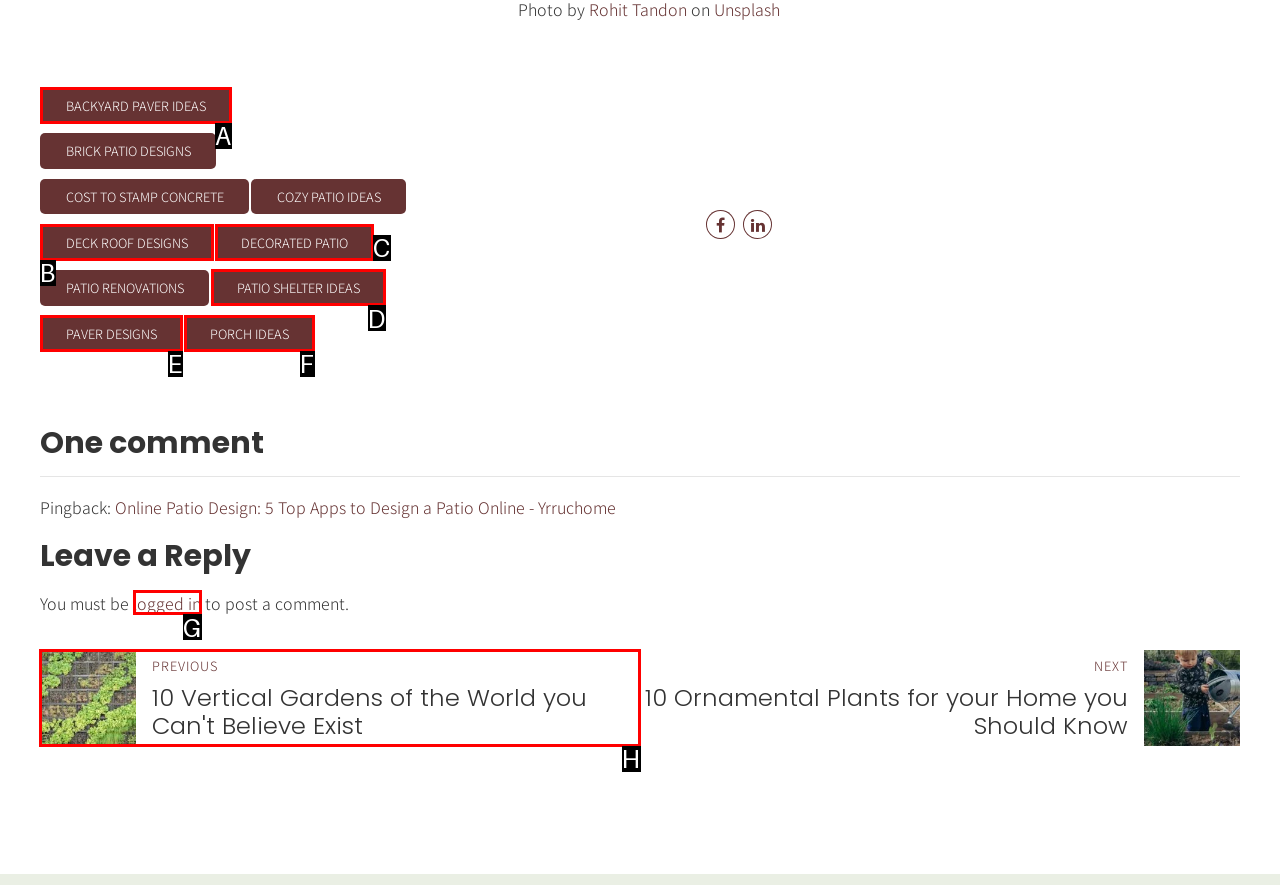Determine which element should be clicked for this task: Go to the previous article
Answer with the letter of the selected option.

H